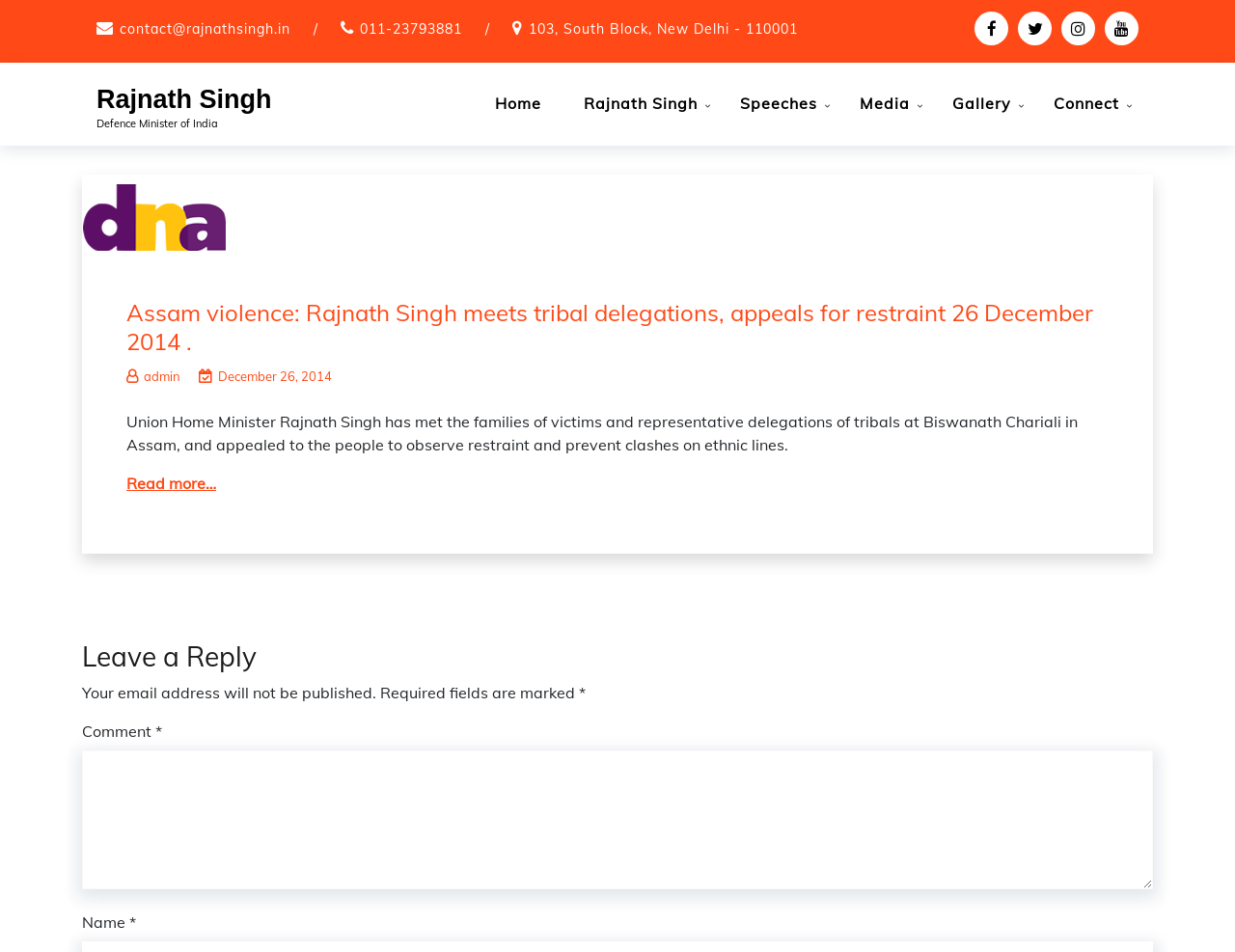Use the information in the screenshot to answer the question comprehensively: What is the topic of the news article?

I found this information by looking at the heading 'Assam violence: Rajnath Singh meets tribal delegations, appeals for restraint 26 December 2014.' which suggests that the topic of the news article is related to Assam violence.